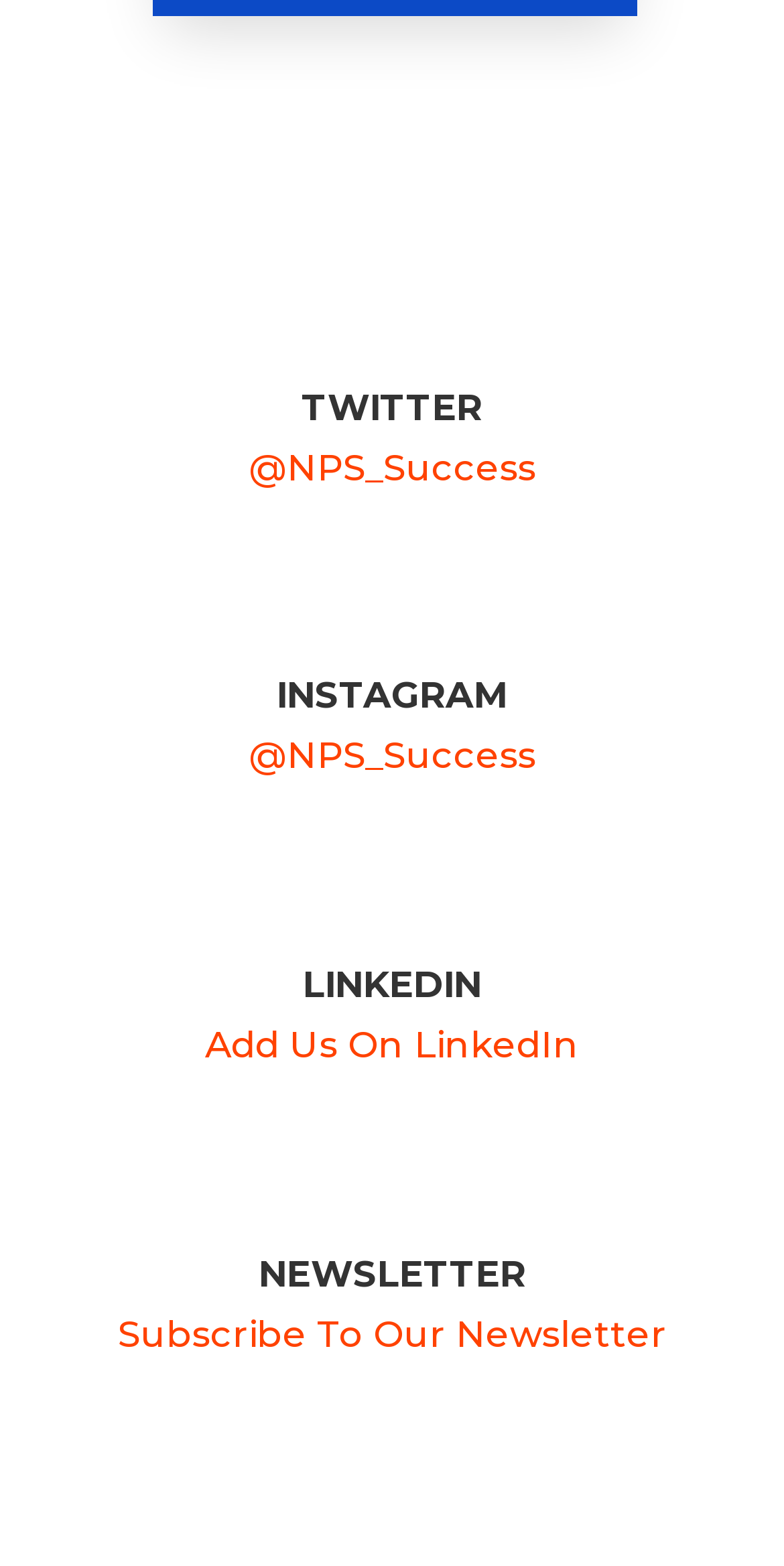Specify the bounding box coordinates of the area that needs to be clicked to achieve the following instruction: "open menu".

None